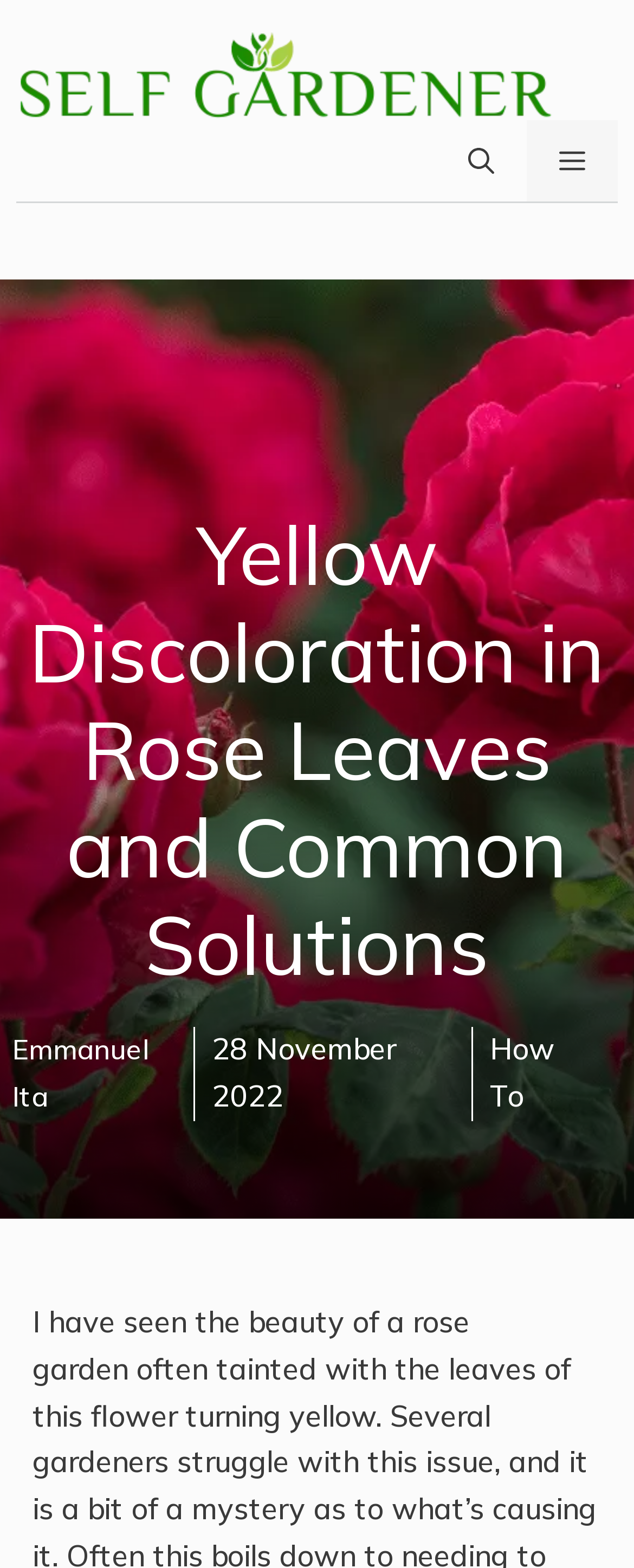Provide an in-depth description of the elements and layout of the webpage.

The webpage is about "Yellow Discoloration in Rose Leaves and Common Solutions" and is part of the "Self Gardener" website. At the top of the page, there is a banner that spans the entire width, containing a link to the "Self Gardener" website, accompanied by an image with the same name. To the right of the banner, there is a mobile toggle navigation button and a search bar link.

Below the banner, there is a primary navigation menu that stretches across the page, with a "MENU" button on the right side. Underneath the navigation menu, there is a large heading that reads "Yellow Discoloration in Rose Leaves and Common Solutions". 

To the right of the heading, there is a time element, which displays the date "28 November 2022". Further to the right, there is a static text element that reads "How To".